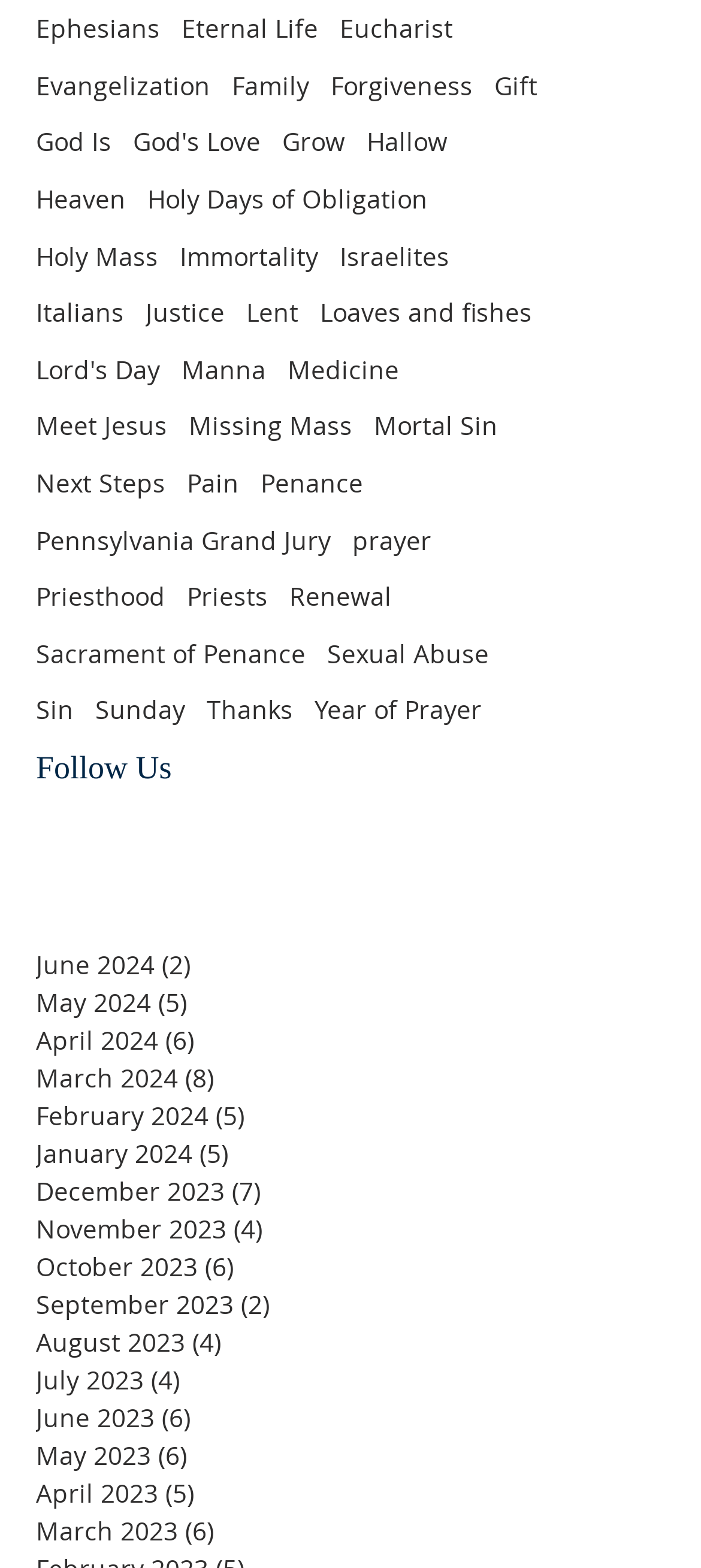Please analyze the image and provide a thorough answer to the question:
What is the last link on the webpage?

The last link on the webpage is 'March 2023 6 posts' which is located at the bottom of the webpage with a bounding box of [0.051, 0.964, 0.769, 0.988].